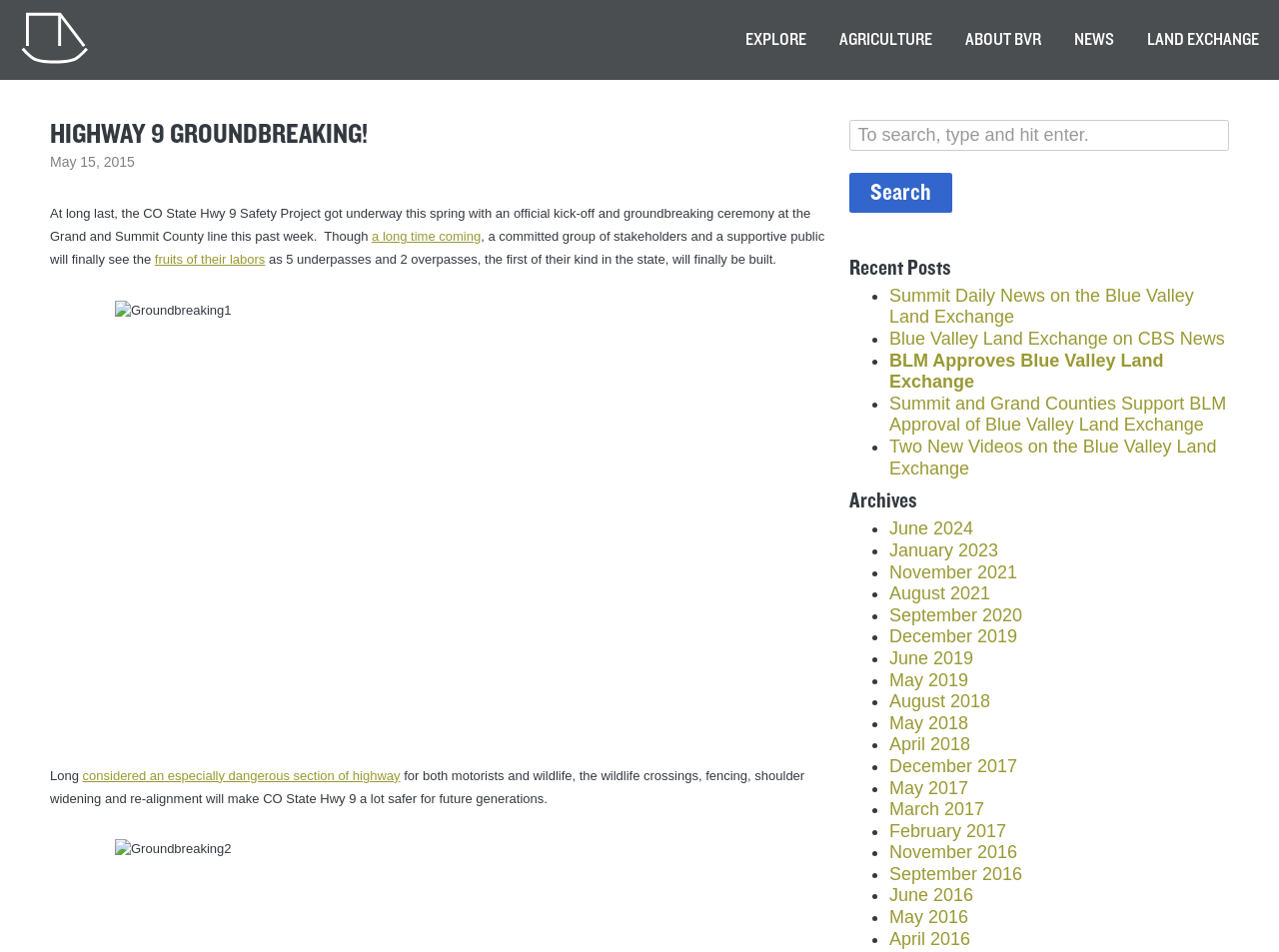Based on the visual content of the image, answer the question thoroughly: What is the purpose of the wildlife crossings?

According to the webpage, the wildlife crossings, along with fencing, shoulder widening, and re-alignment, will make CO State Hwy 9 a lot safer for future generations, implying that the purpose of the wildlife crossings is to improve safety.